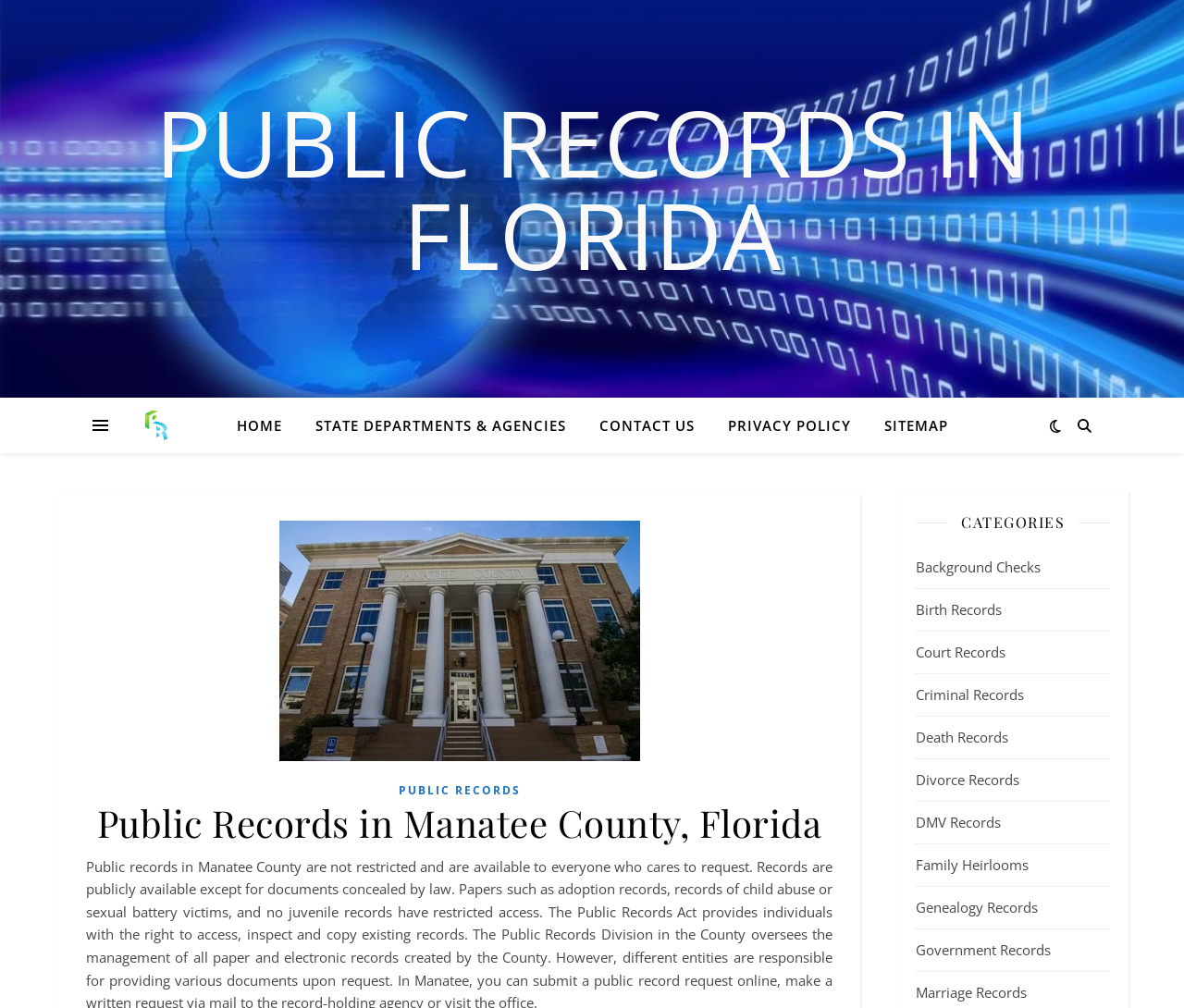Determine the bounding box coordinates for the element that should be clicked to follow this instruction: "visit CONTACT US". The coordinates should be given as four float numbers between 0 and 1, in the format [left, top, right, bottom].

[0.493, 0.394, 0.599, 0.45]